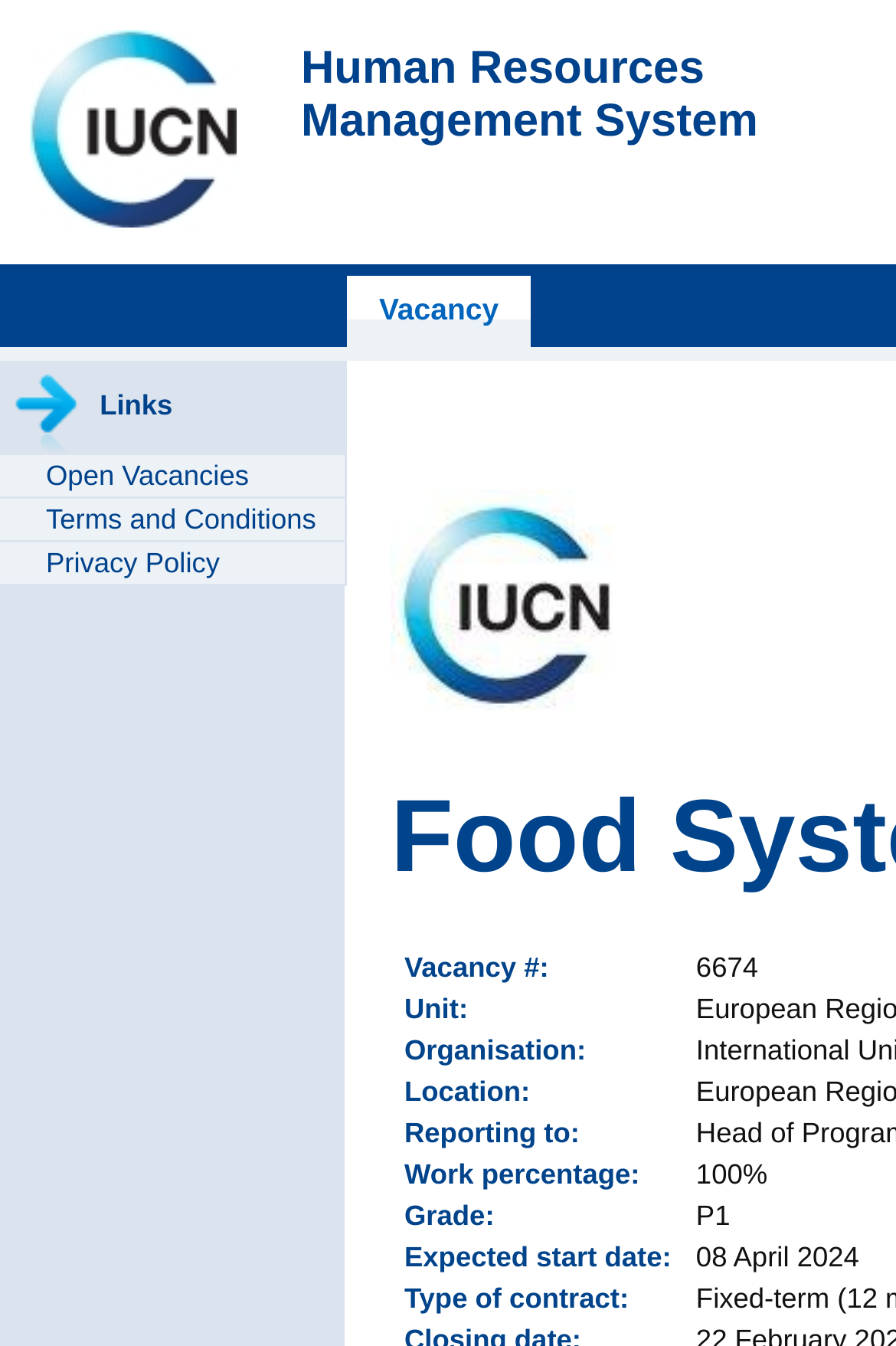Provide a brief response to the question below using a single word or phrase: 
What is the logo on the top left corner?

IUCN logo